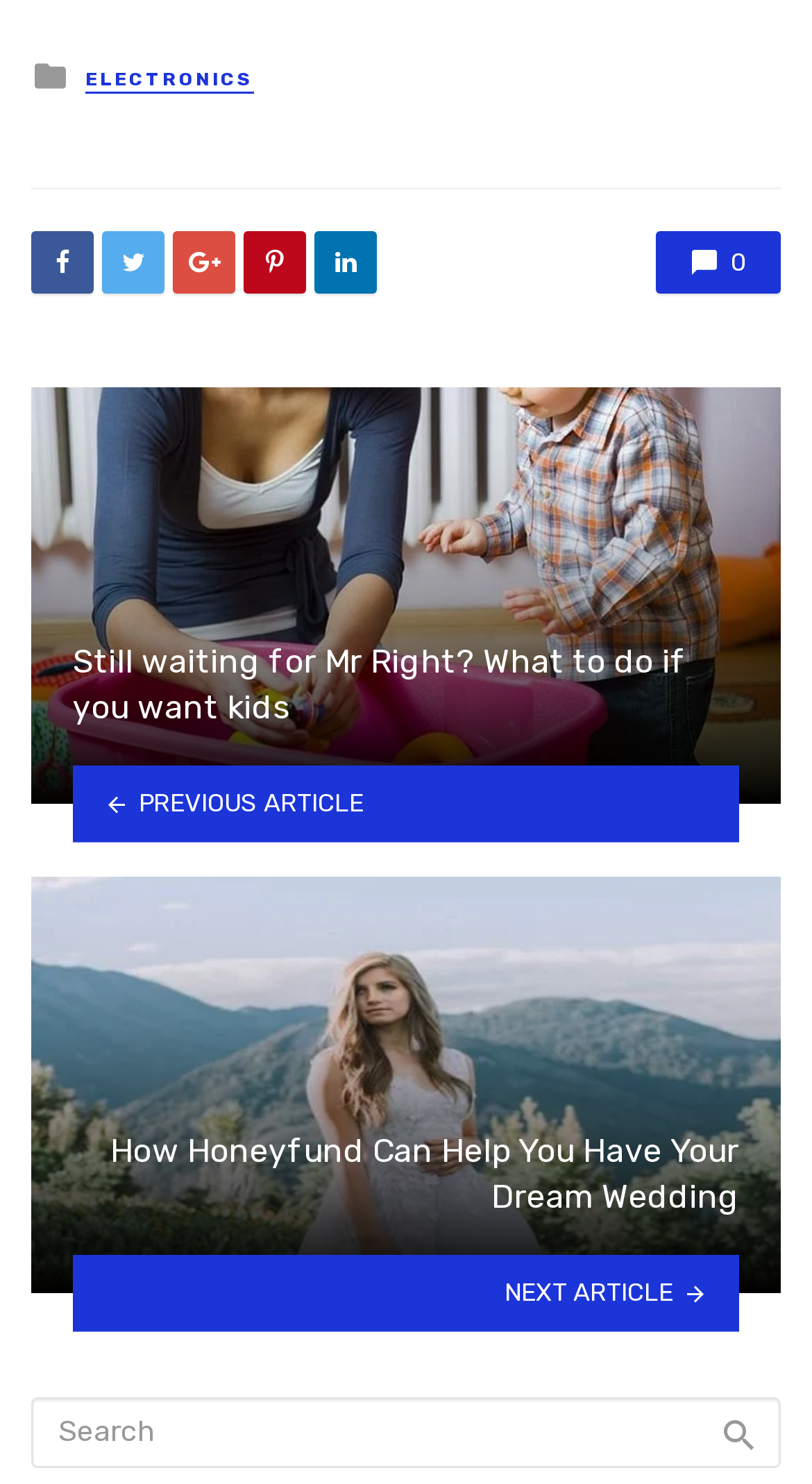Please find the bounding box coordinates of the element that you should click to achieve the following instruction: "Click on the 'PREVIOUS ARTICLE' link". The coordinates should be presented as four float numbers between 0 and 1: [left, top, right, bottom].

[0.038, 0.516, 0.962, 0.568]